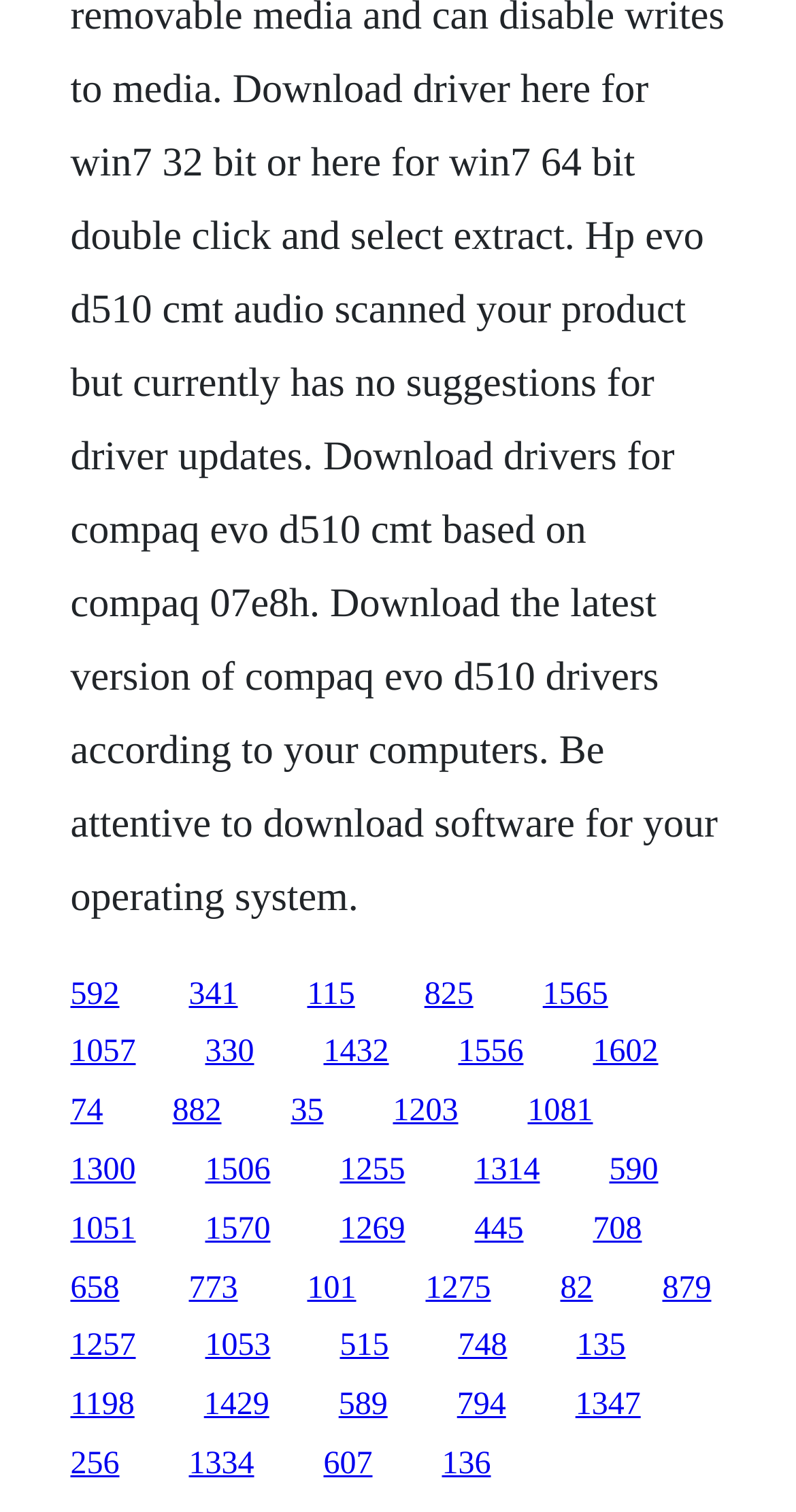Please pinpoint the bounding box coordinates for the region I should click to adhere to this instruction: "click the first link".

[0.088, 0.646, 0.15, 0.669]